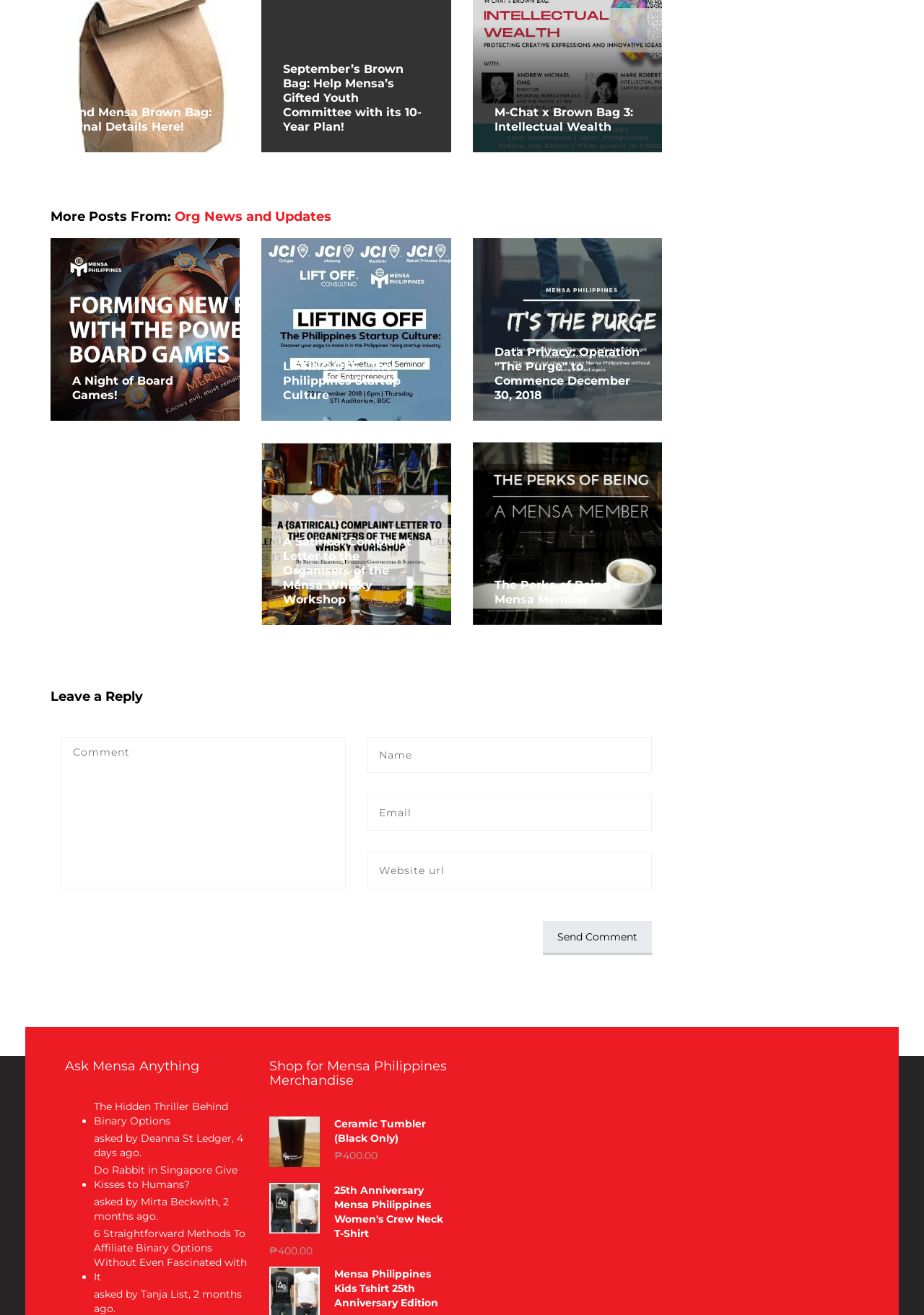Ascertain the bounding box coordinates for the UI element detailed here: "Ceramic Tumbler (Black Only)". The coordinates should be provided as [left, top, right, bottom] with each value being a float between 0 and 1.

[0.291, 0.849, 0.488, 0.873]